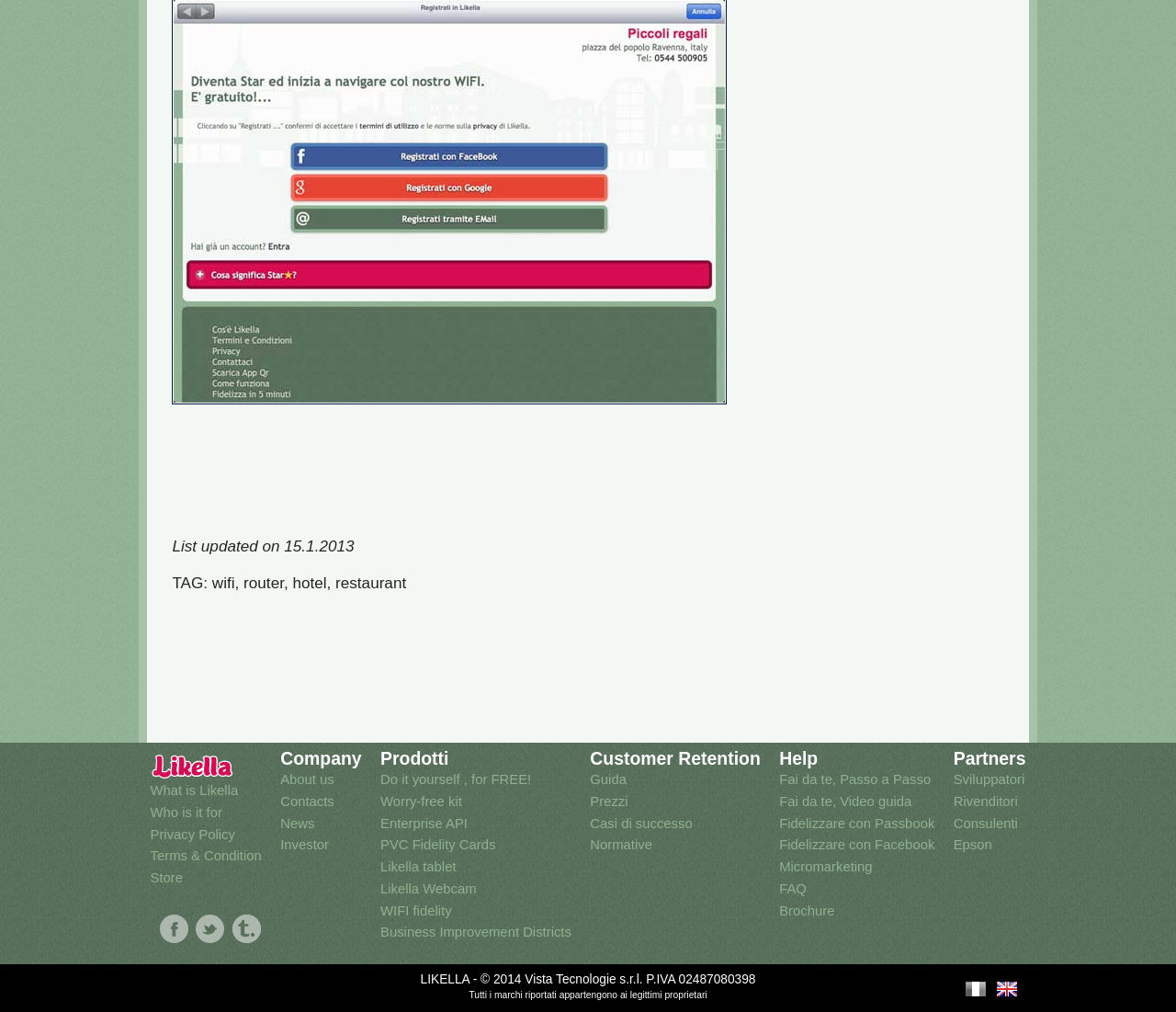Look at the image and give a detailed response to the following question: What is the company name mentioned in the footer?

I found the company name 'Vista Tecnologie s.r.l.' in the footer section of the webpage, specifically in the static text element with the bounding box coordinates [0.357, 0.961, 0.643, 0.975].